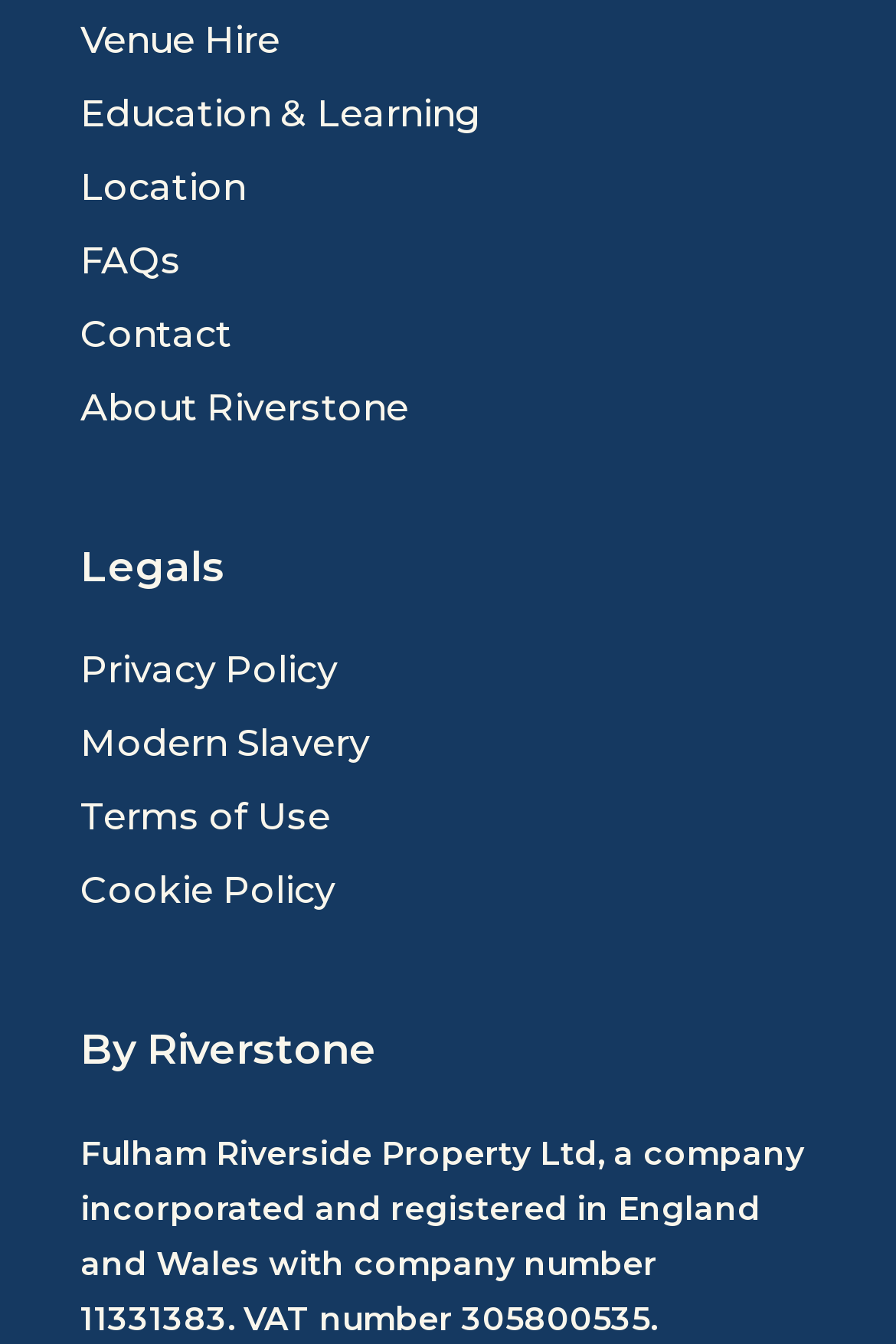Determine the bounding box coordinates of the target area to click to execute the following instruction: "Click on Venue Hire."

[0.09, 0.01, 0.91, 0.051]